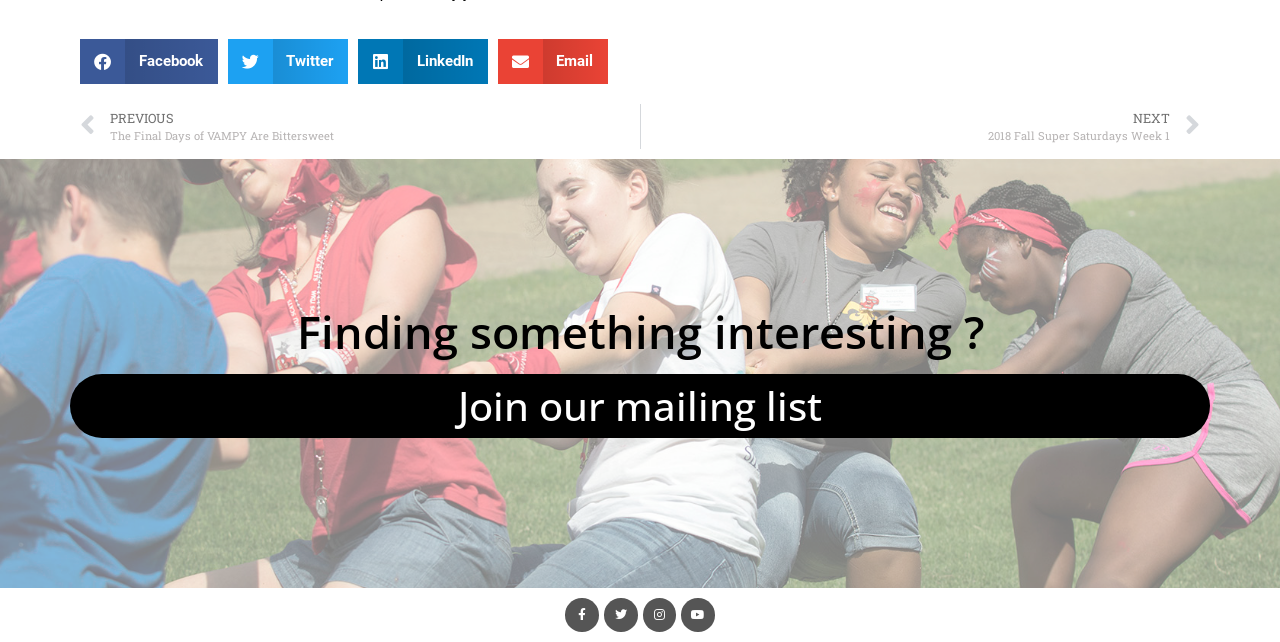Please locate the bounding box coordinates of the region I need to click to follow this instruction: "Share on Twitter".

[0.178, 0.061, 0.272, 0.131]